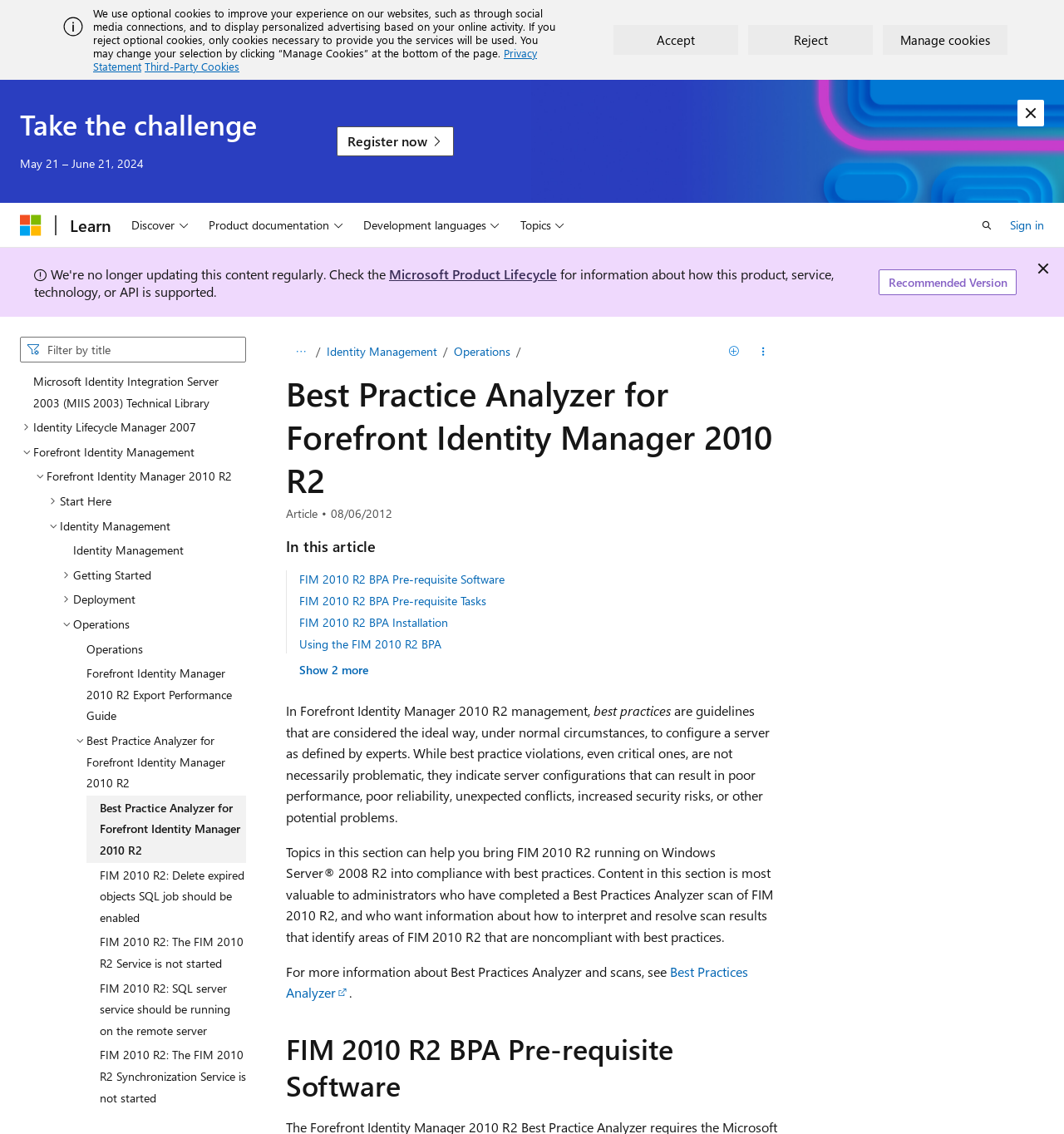Please identify the bounding box coordinates of the area that needs to be clicked to follow this instruction: "View the 'Most View Post' section".

None